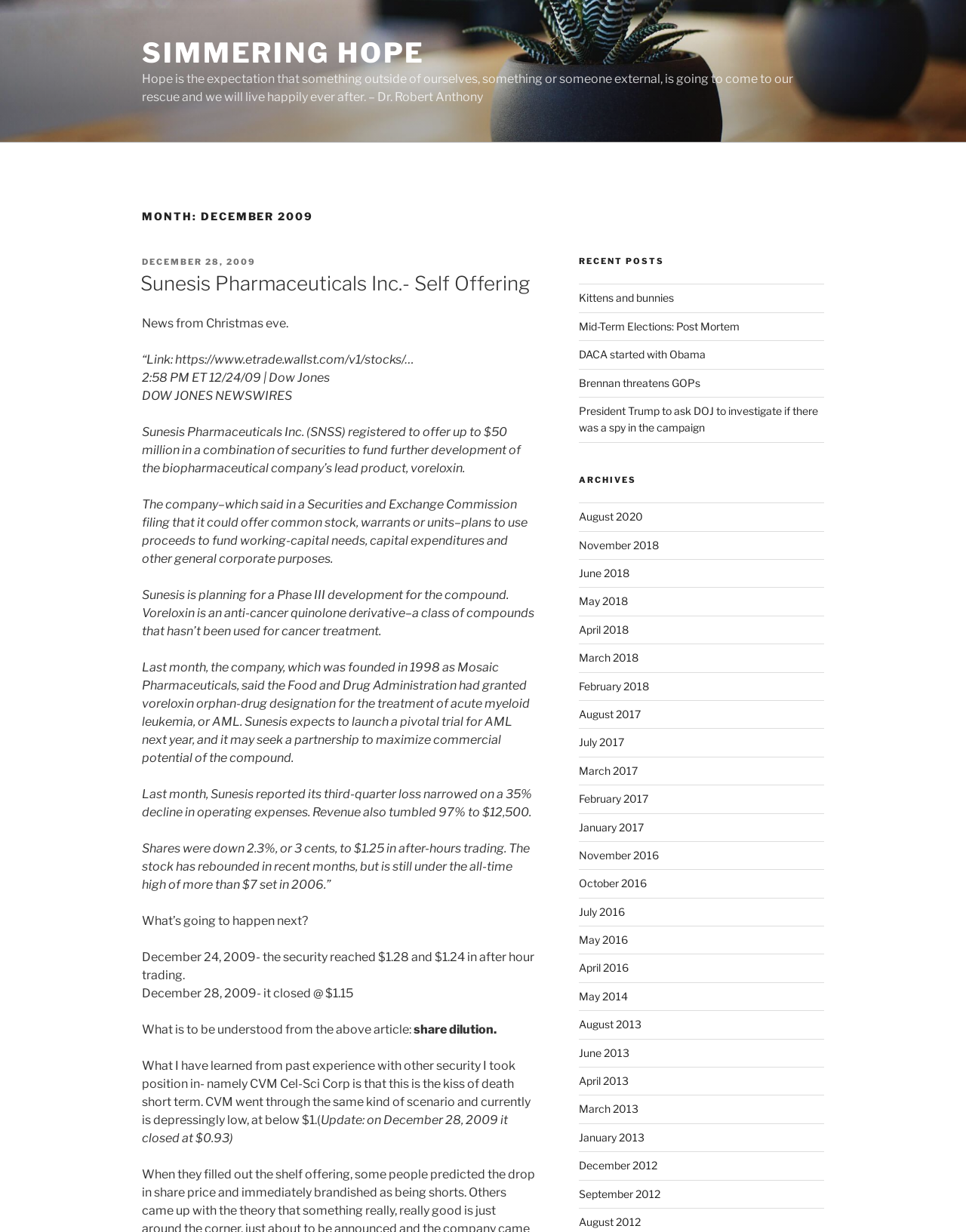Please find and generate the text of the main header of the webpage.

MONTH: DECEMBER 2009